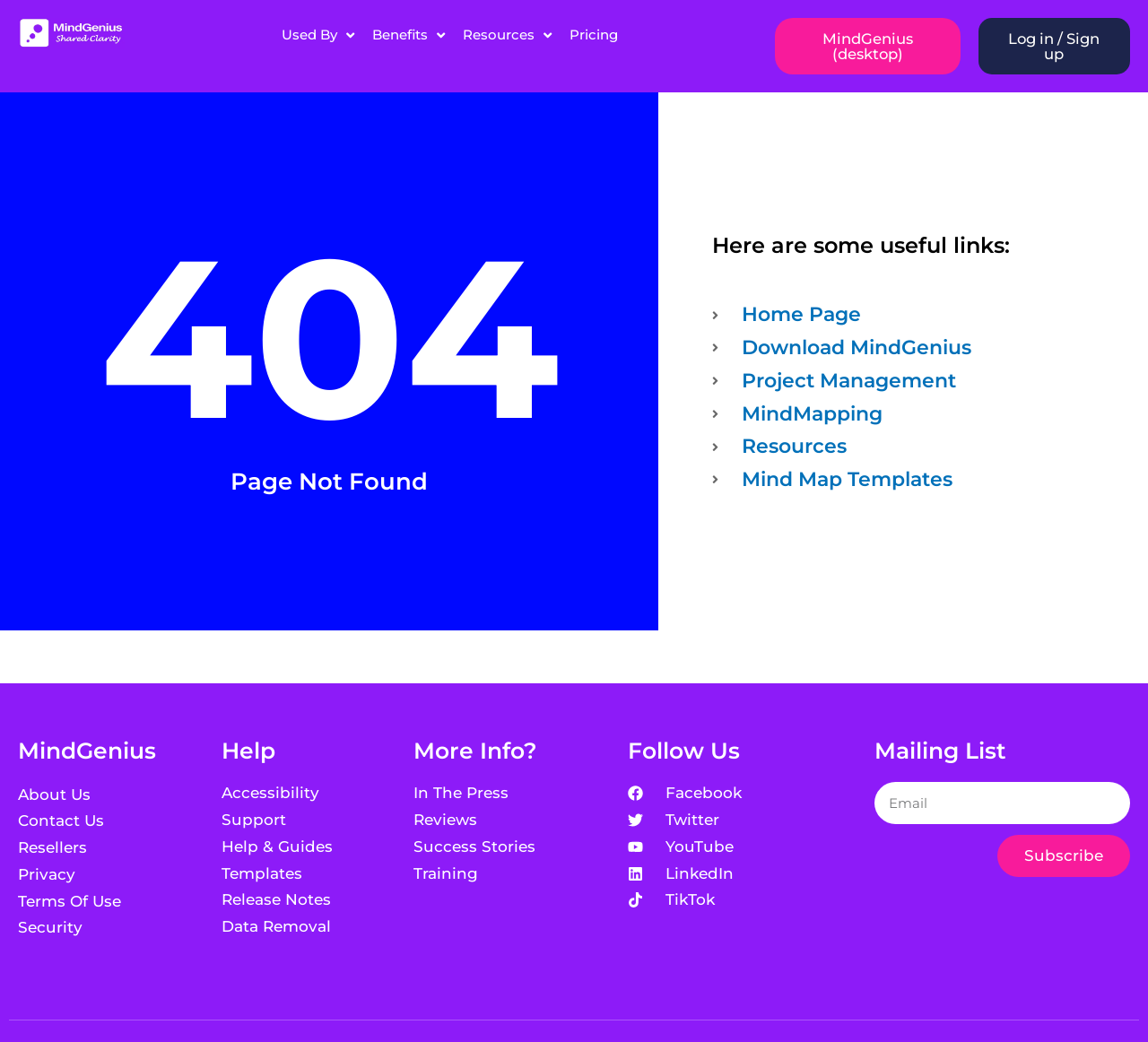Could you specify the bounding box coordinates for the clickable section to complete the following instruction: "View the Project Management page"?

[0.621, 0.355, 0.977, 0.377]